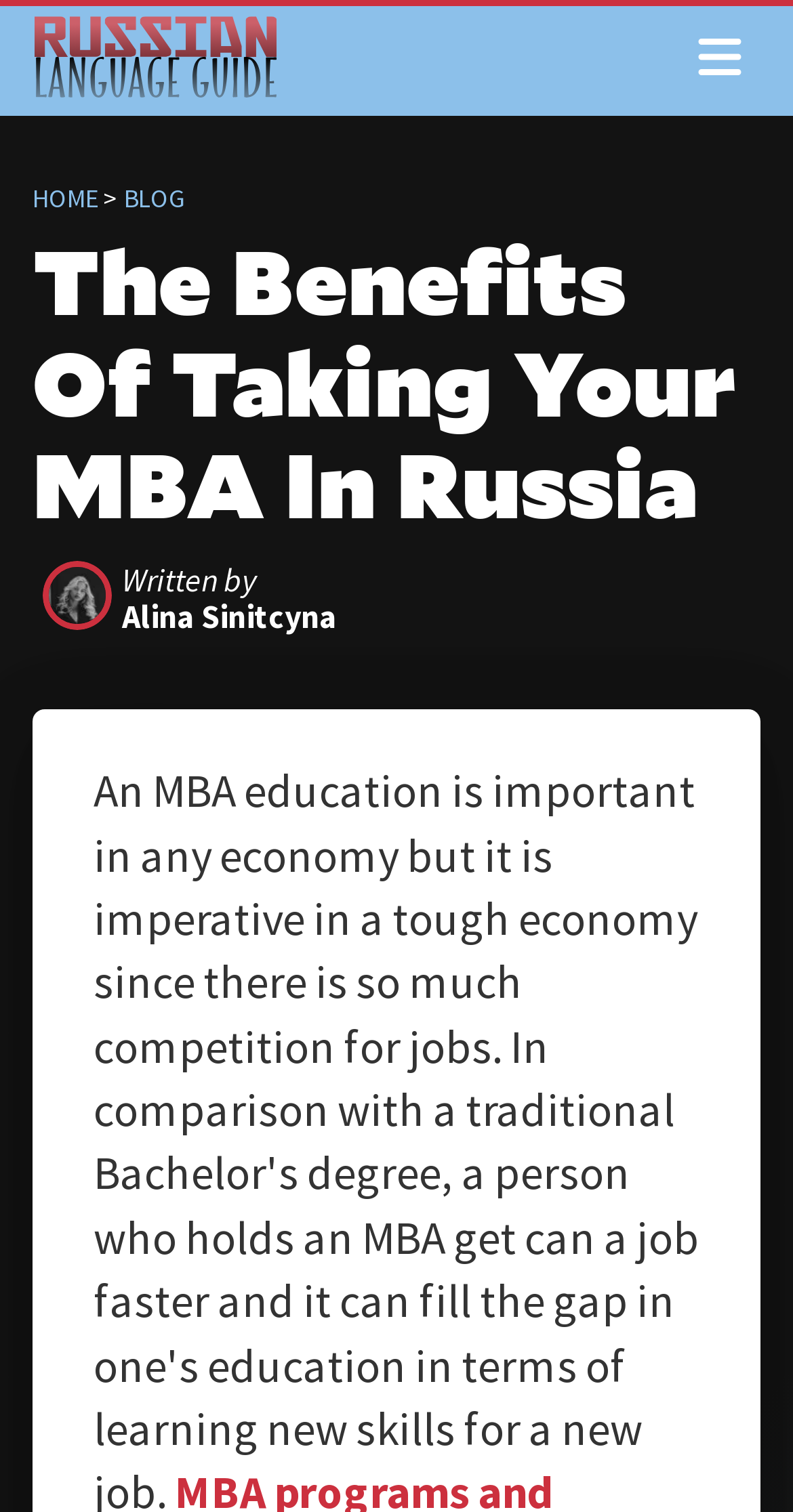Highlight the bounding box of the UI element that corresponds to this description: "Blog".

[0.156, 0.119, 0.233, 0.141]